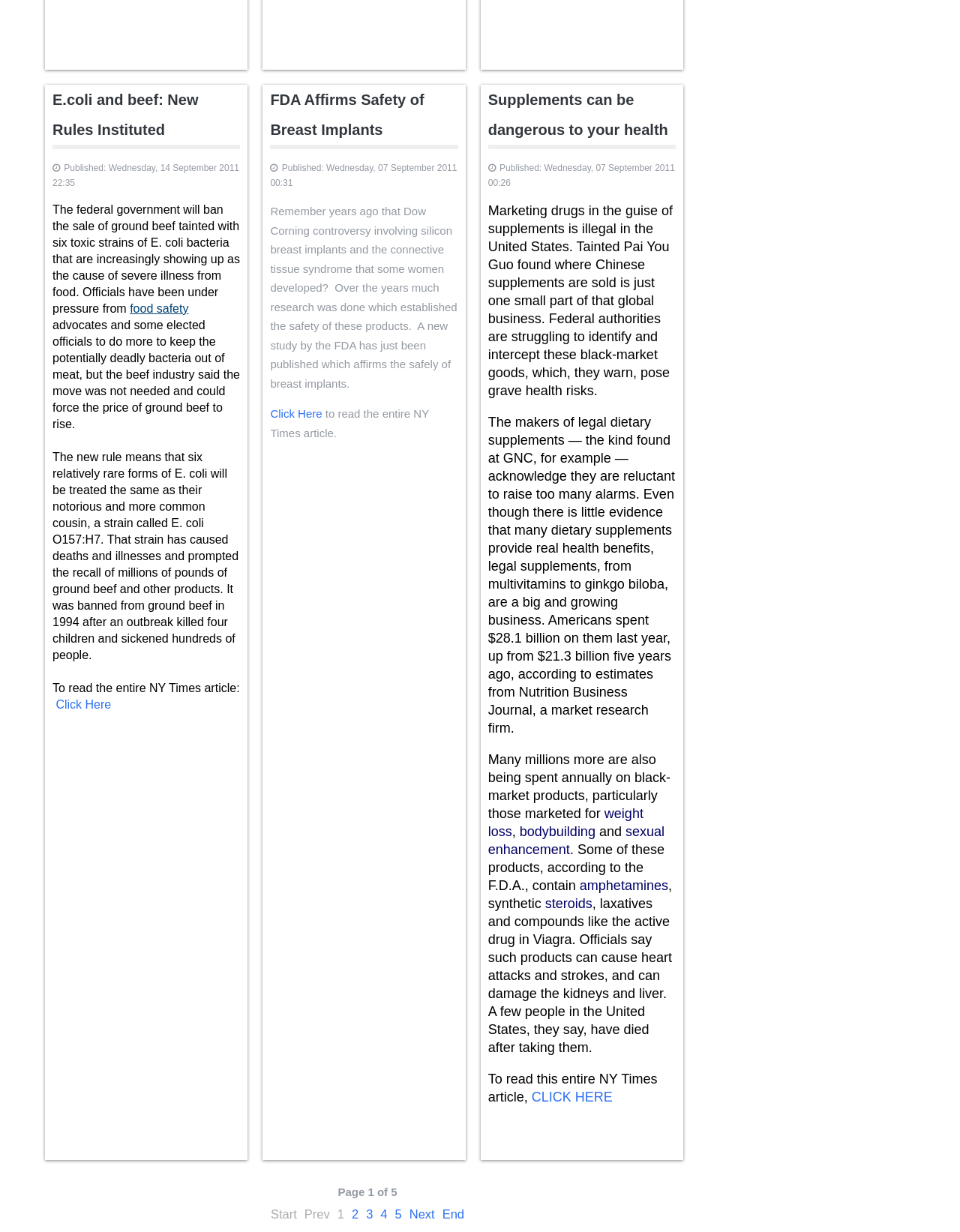Please give a succinct answer using a single word or phrase:
What is the topic of the third article?

Supplements can be dangerous to your health